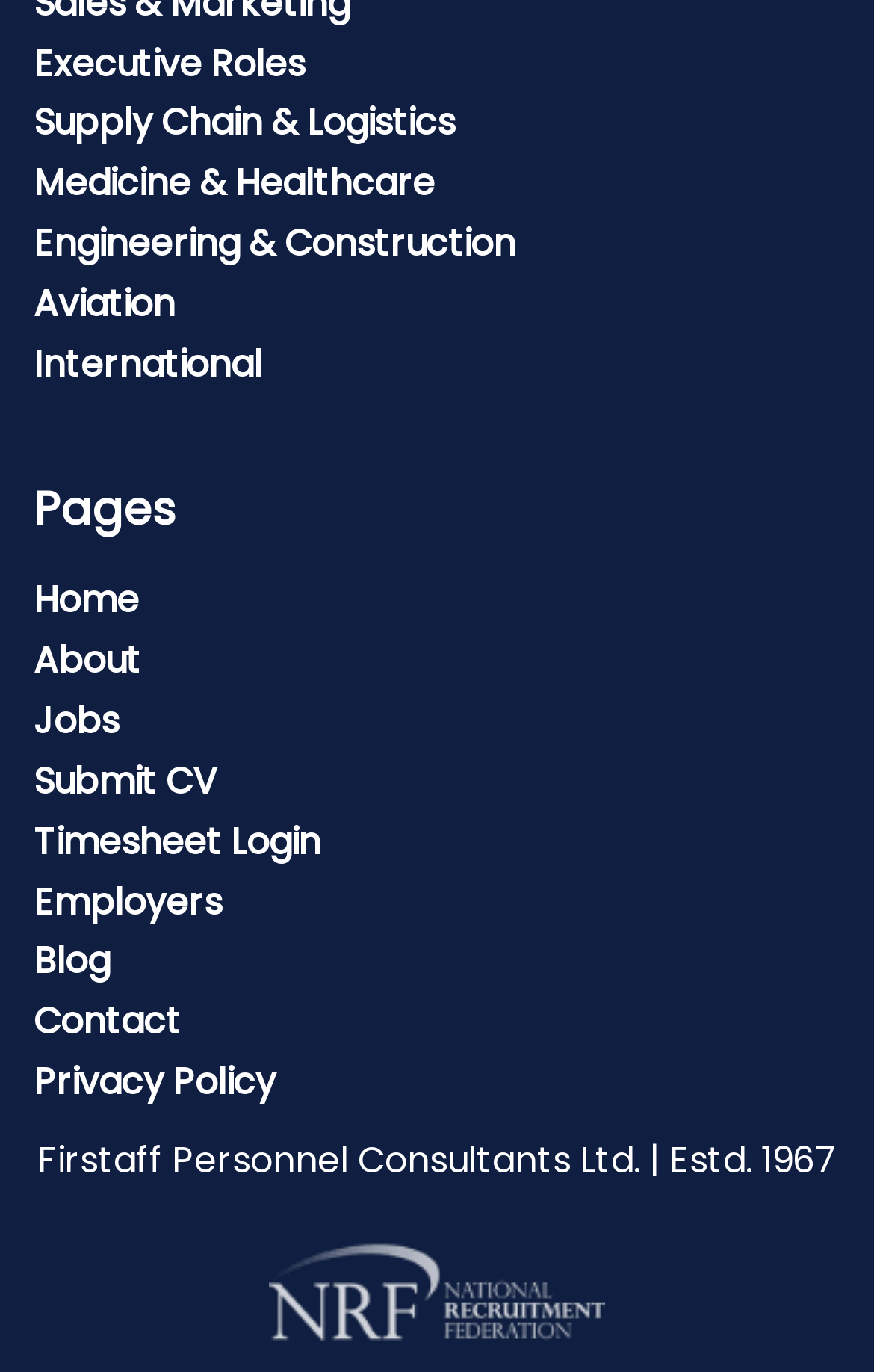Please identify the bounding box coordinates of the element's region that needs to be clicked to fulfill the following instruction: "Read the Blog". The bounding box coordinates should consist of four float numbers between 0 and 1, i.e., [left, top, right, bottom].

[0.038, 0.682, 0.126, 0.72]